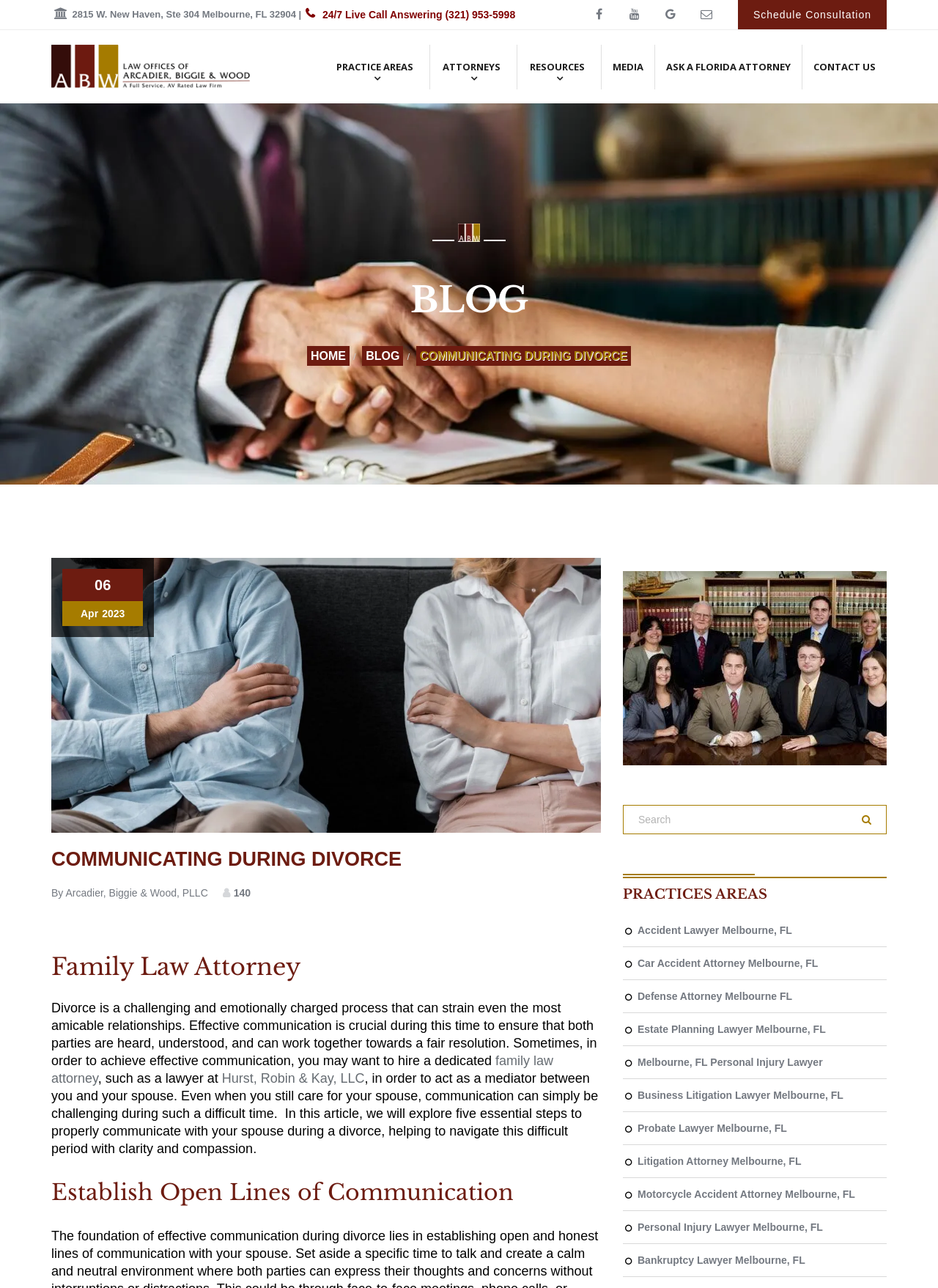Determine the bounding box coordinates of the clickable element to achieve the following action: 'Click the 'Legal Services' menu'. Provide the coordinates as four float values between 0 and 1, formatted as [left, top, right, bottom].

None